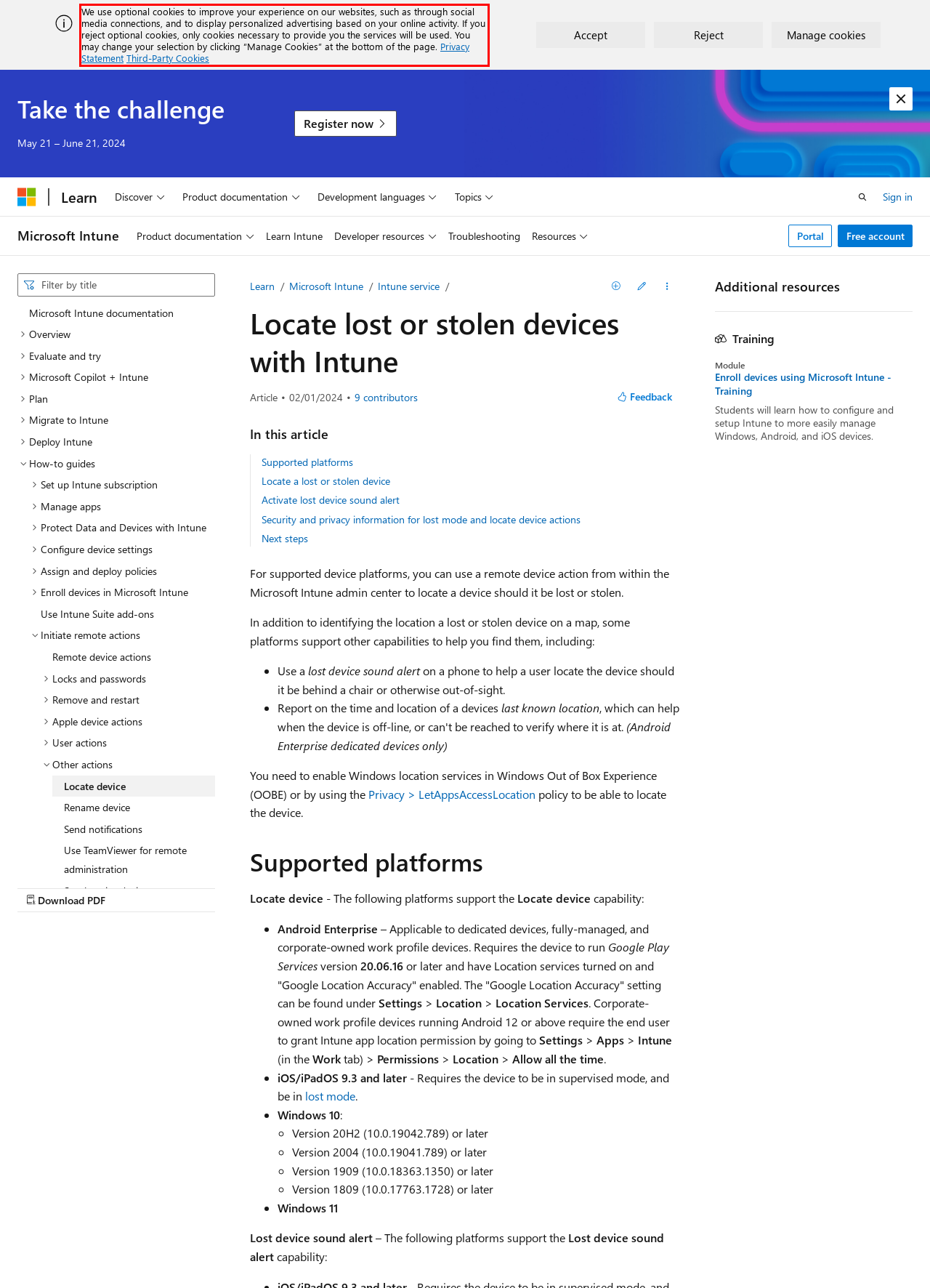Extract and provide the text found inside the red rectangle in the screenshot of the webpage.

We use optional cookies to improve your experience on our websites, such as through social media connections, and to display personalized advertising based on your online activity. If you reject optional cookies, only cookies necessary to provide you the services will be used. You may change your selection by clicking “Manage Cookies” at the bottom of the page. Privacy Statement Third-Party Cookies